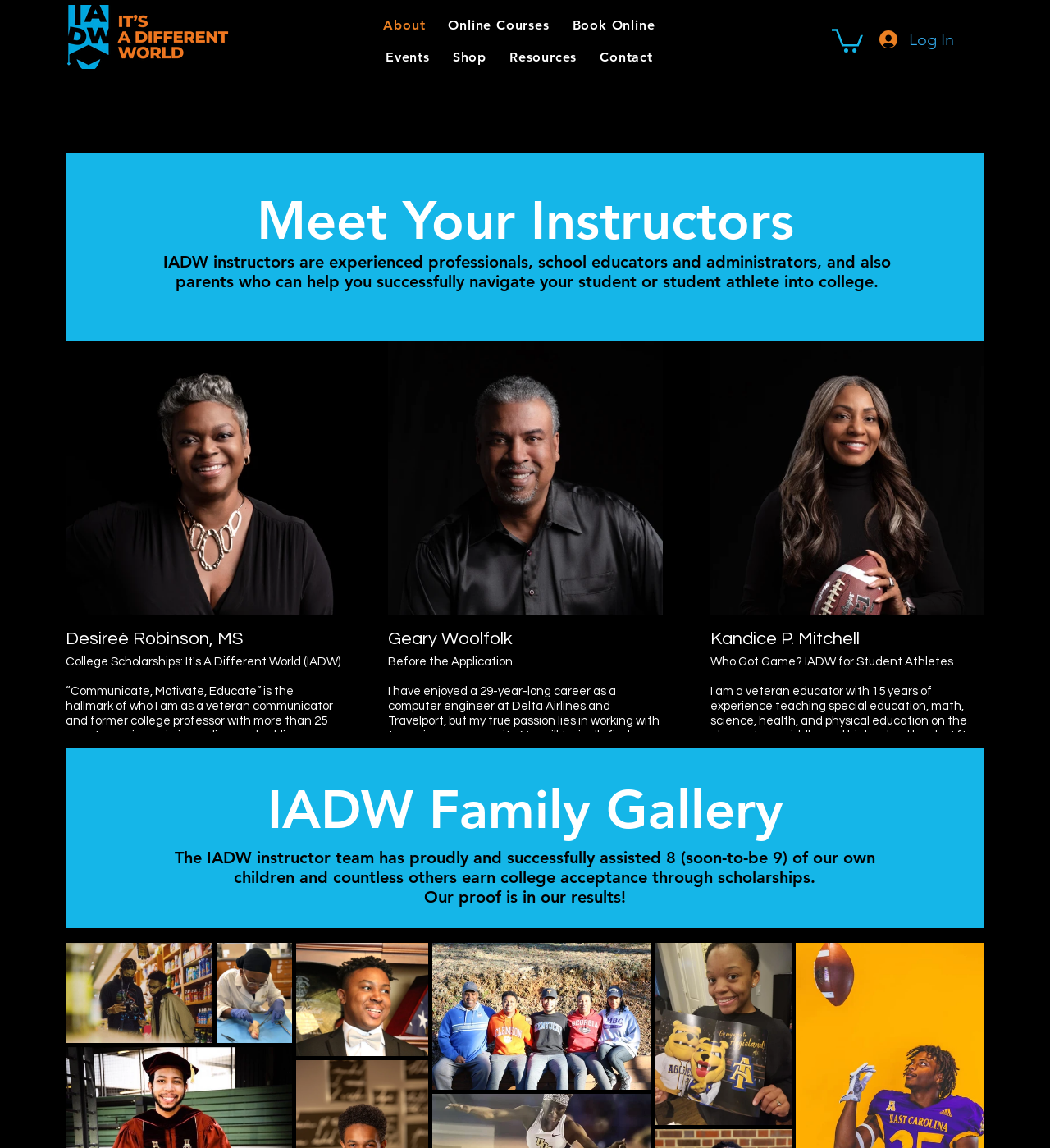Find the bounding box coordinates for the HTML element described in this sentence: "parent_node: 0 title="Share on Twitter"". Provide the coordinates as four float numbers between 0 and 1, in the format [left, top, right, bottom].

None